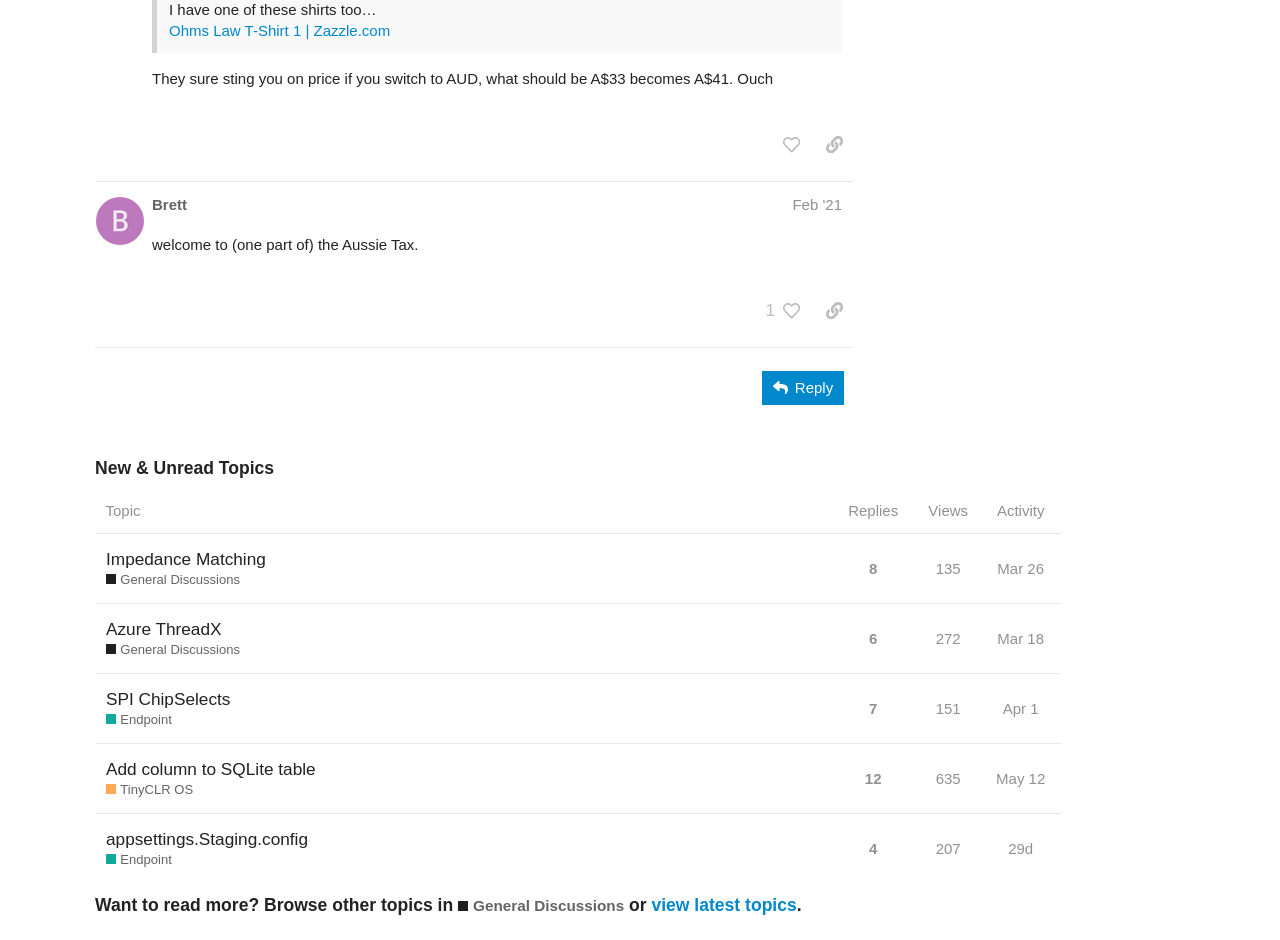What is the purpose of the button 'Reply'?
Please give a detailed and elaborate explanation in response to the question.

The button 'Reply' is likely used to respond to a post, as it is placed below the post content and is a common feature in online forums.